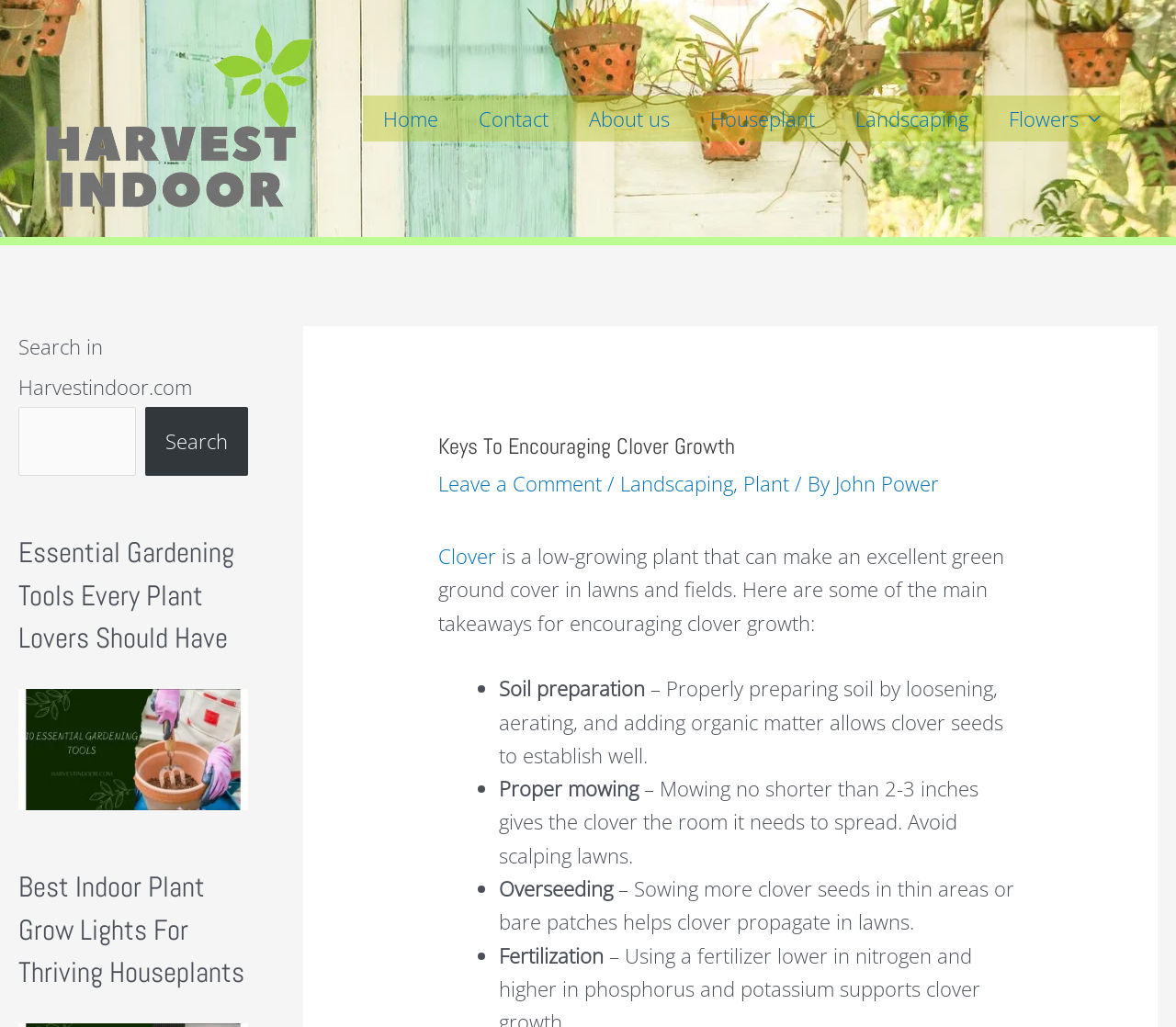Please provide a short answer using a single word or phrase for the question:
What is the category of the article 'Essential Gardening Tools Every Plant Lovers Should Have'?

Houseplant